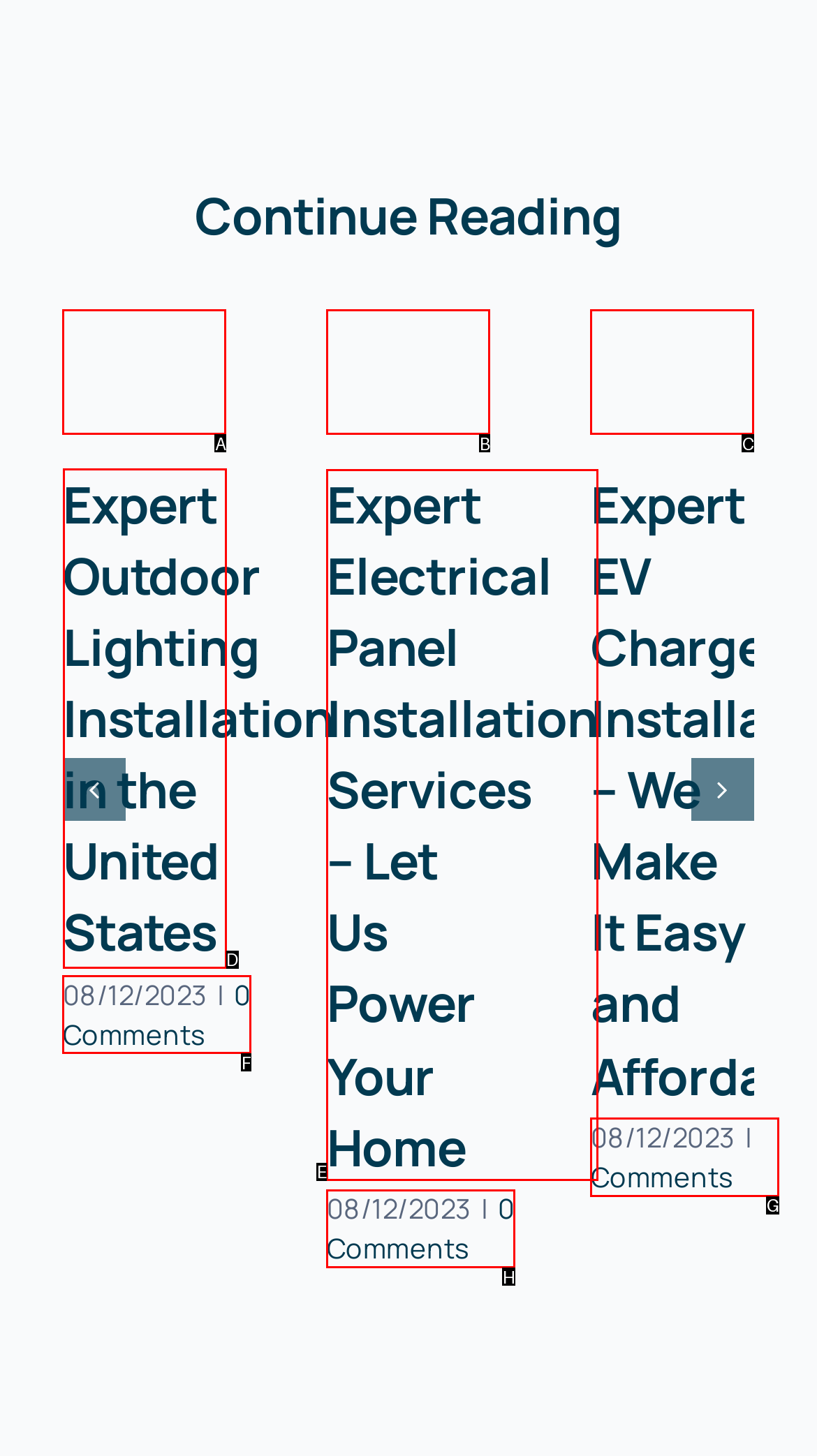From the given options, tell me which letter should be clicked to complete this task: View 'Expert Outdoor Lighting Installation in the United States'
Answer with the letter only.

D